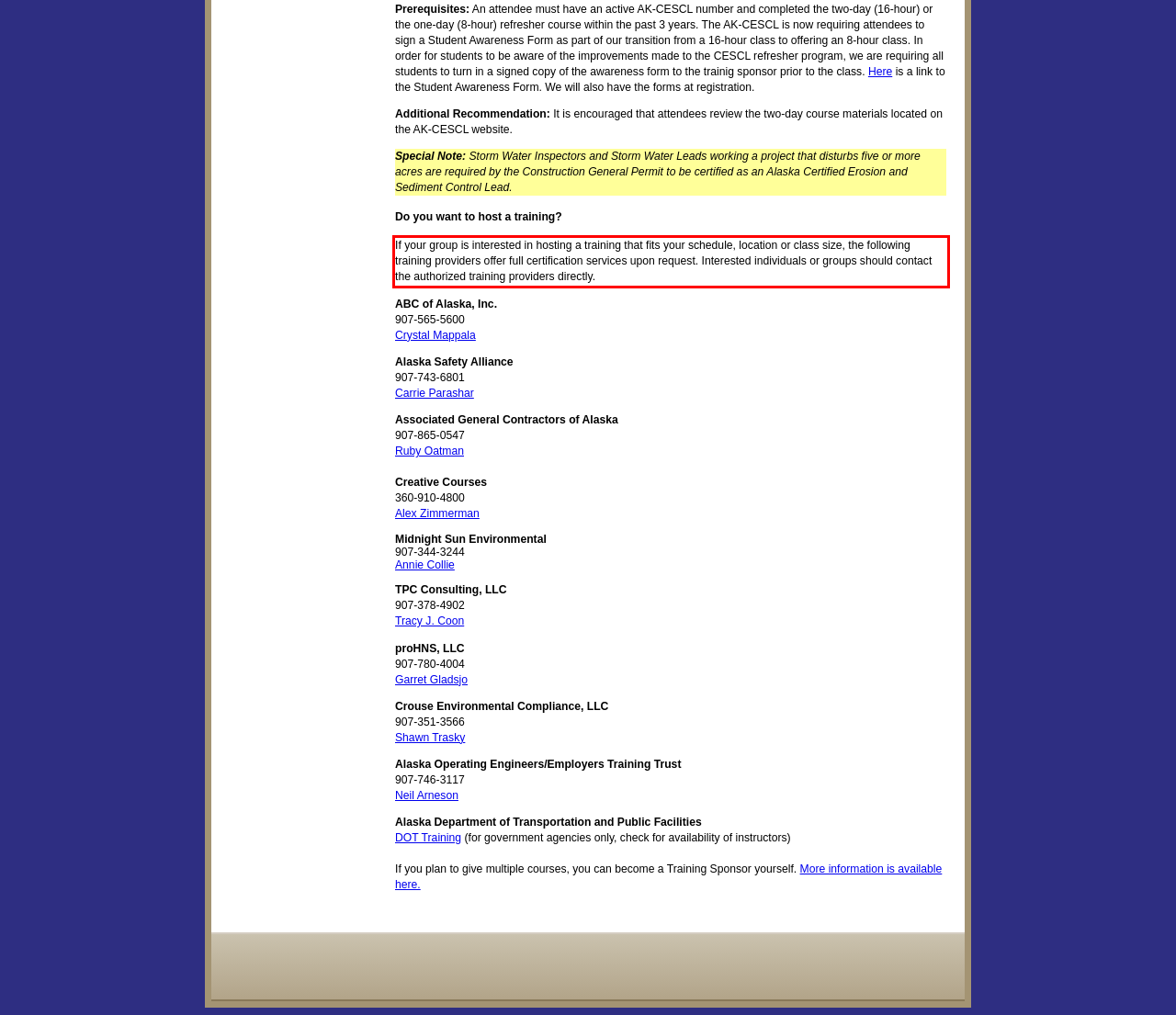You are given a screenshot showing a webpage with a red bounding box. Perform OCR to capture the text within the red bounding box.

If your group is interested in hosting a training that fits your schedule, location or class size, the following training providers offer full certification services upon request. Interested individuals or groups should contact the authorized training providers directly.